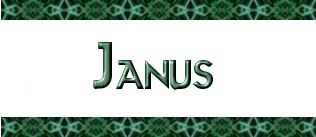What is Janus commonly depicted as in mythology?
Based on the image, answer the question with as much detail as possible.

According to the caption, Janus is commonly depicted as a deity with two faces, symbolizing transitions and new beginnings, which is a characteristic associated with the figure of Janus in mythology.